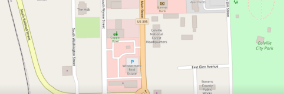Offer a detailed explanation of the image and its components.

This image displays a map of Colville, Washington, highlighting key locations within the city. Prominently marked is the office of Congresswoman Cathy McMorris Rodgers, located at "555 South Main Street, Suite C, Colville, WA 99114." The map shows nearby streets and landmarks, including residential and commercial areas, which provide context for the congressional office's accessibility within the community. Additionally, the map features nearby parks, which contribute to the area's appeal. This visual representation aids constituents in navigating to their representative's office and understanding the layout of the surrounding environment.